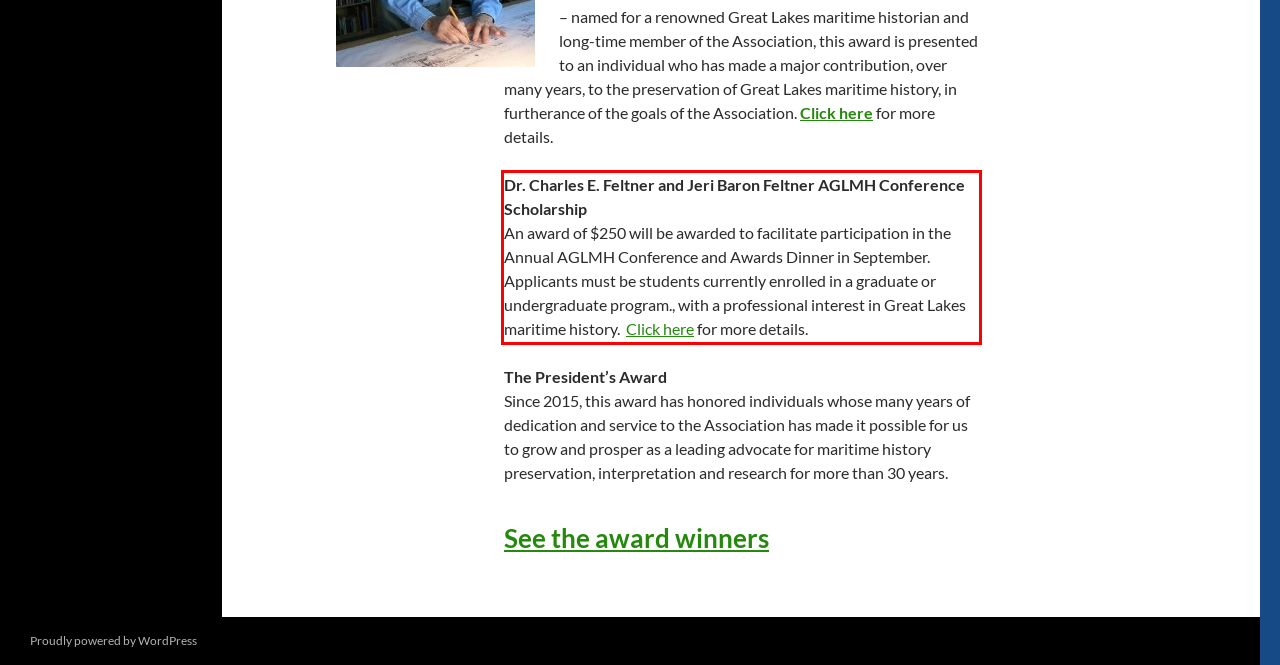Analyze the red bounding box in the provided webpage screenshot and generate the text content contained within.

Dr. Charles E. Feltner and Jeri Baron Feltner AGLMH Conference Scholarship An award of $250 will be awarded to facilitate participation in the Annual AGLMH Conference and Awards Dinner in September. Applicants must be students currently enrolled in a graduate or undergraduate program., with a professional interest in Great Lakes maritime history. Click here for more details.